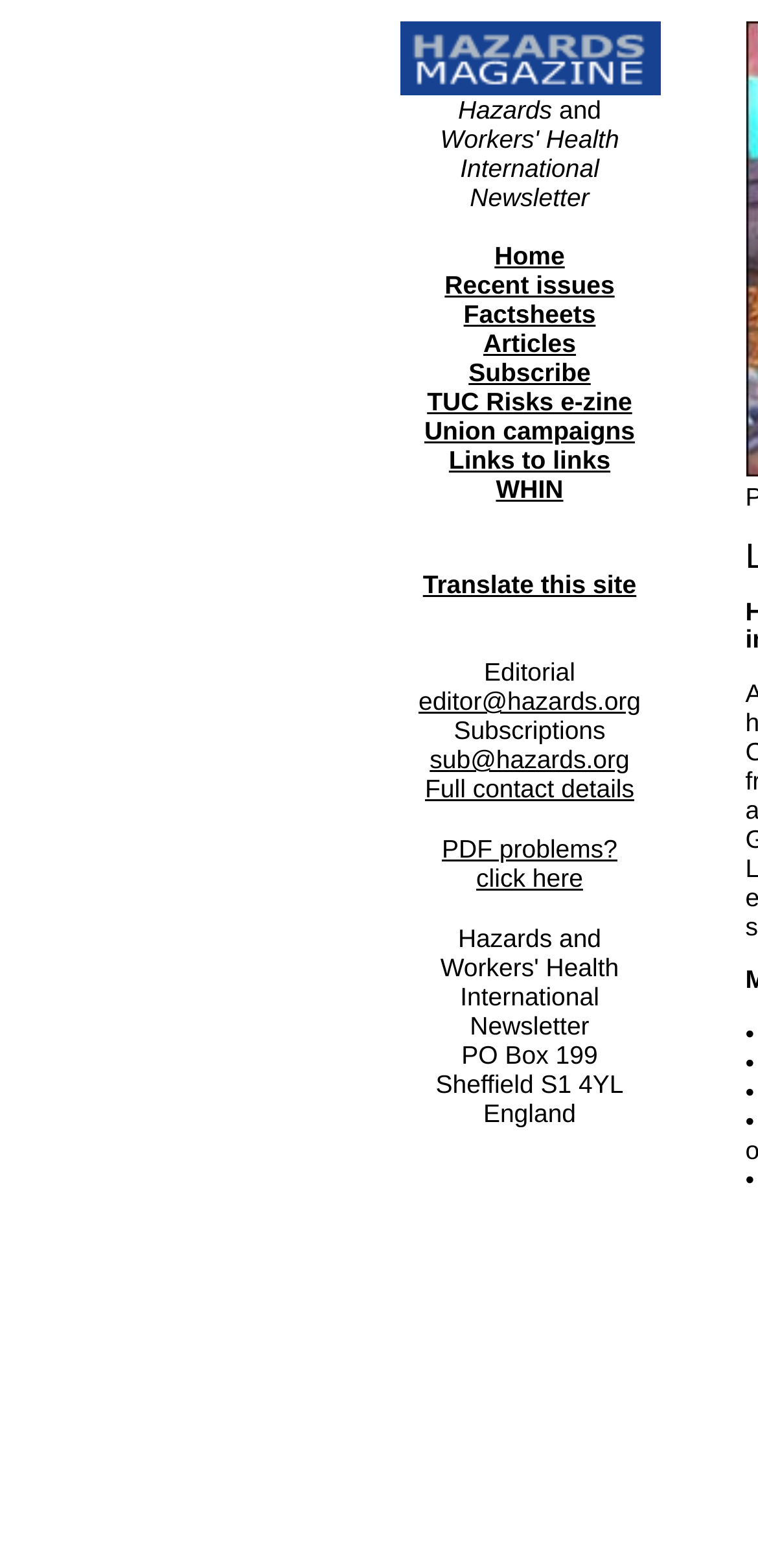Carefully examine the image and provide an in-depth answer to the question: What is the purpose of the 'Translate this site' link?

The 'Translate this site' link is likely provided to allow users to translate the content of the webpage into different languages, making it accessible to a broader audience.